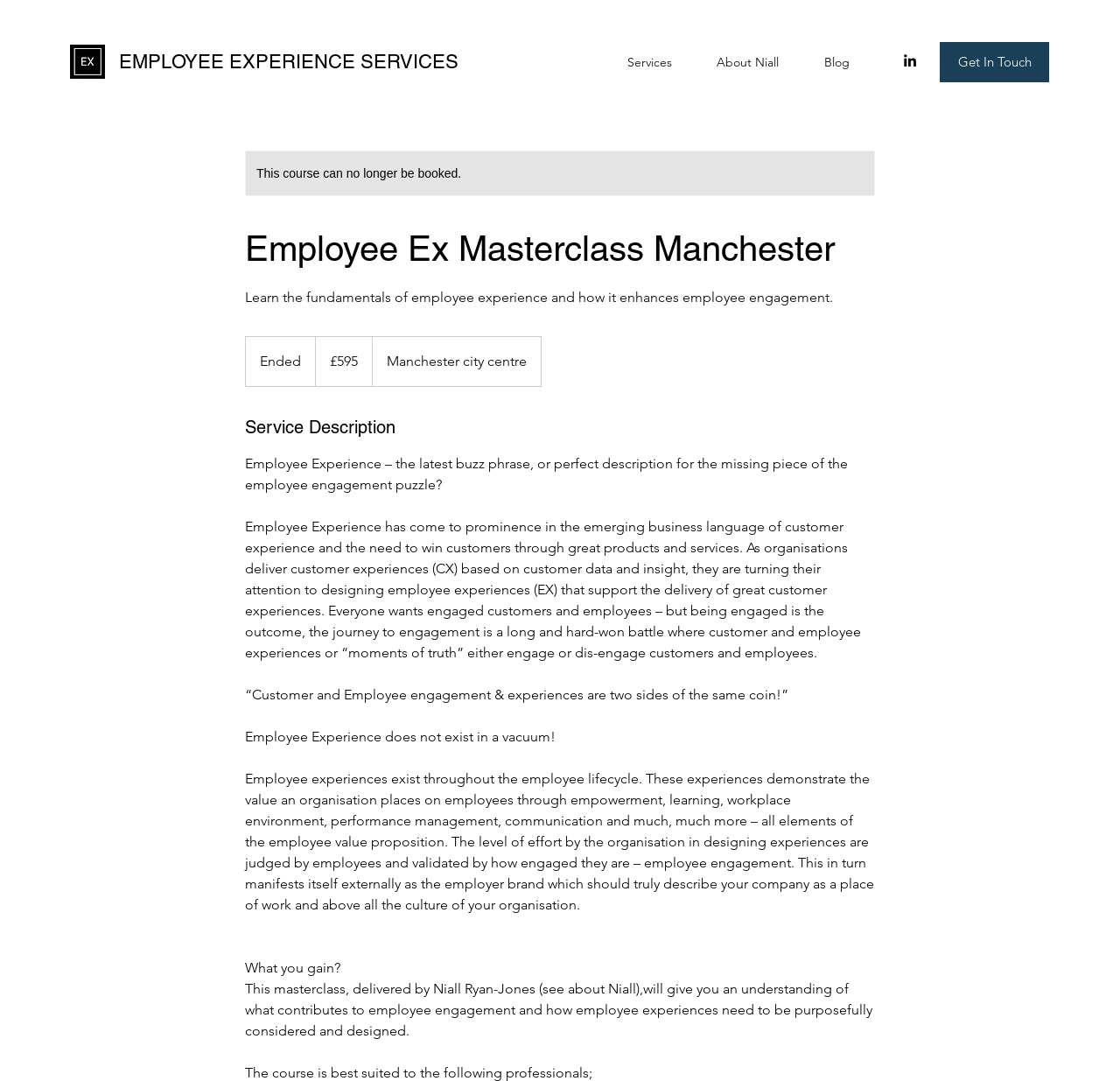Provide the bounding box coordinates for the UI element that is described as: "Cheaper Utilities Service in UK".

None